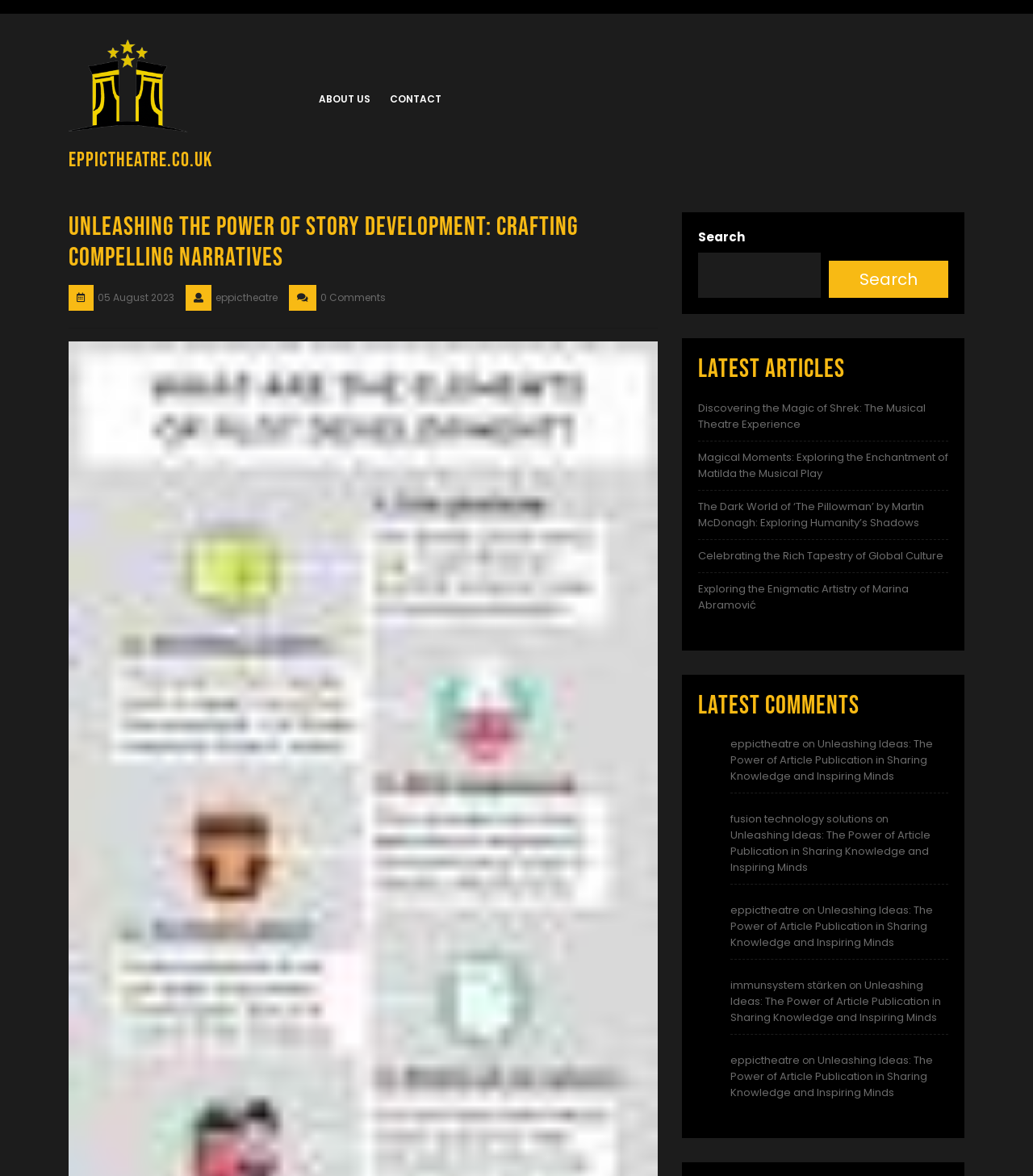Locate the bounding box coordinates of the area that needs to be clicked to fulfill the following instruction: "Explore the latest comments". The coordinates should be in the format of four float numbers between 0 and 1, namely [left, top, right, bottom].

[0.707, 0.626, 0.918, 0.667]